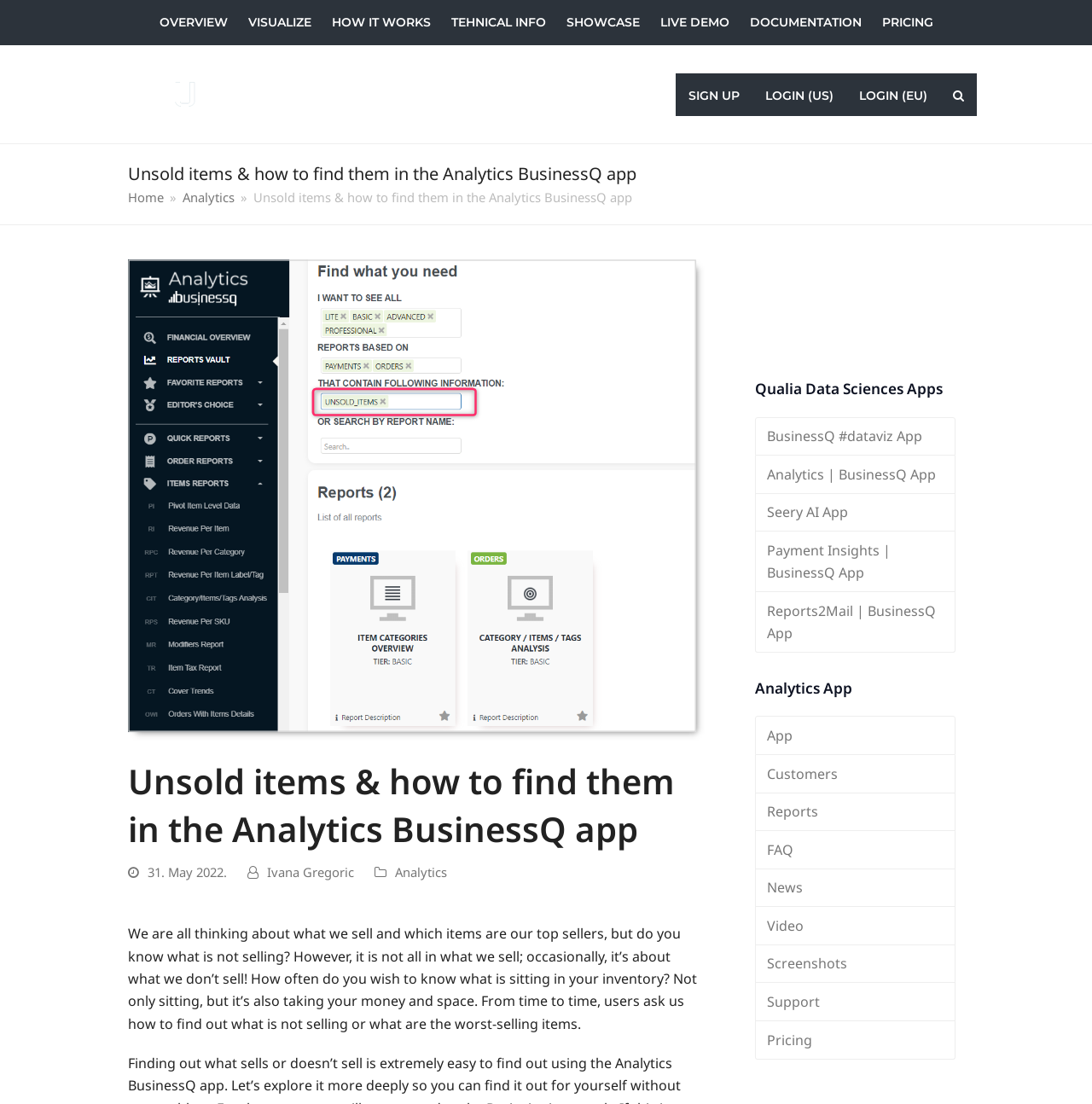What type of content is presented in the webpage?
Using the image as a reference, deliver a detailed and thorough answer to the question.

The webpage contains a heading, text content, and links to other related topics, which suggests that it is an informative article about unsold items in the Analytics BusinessQ app.